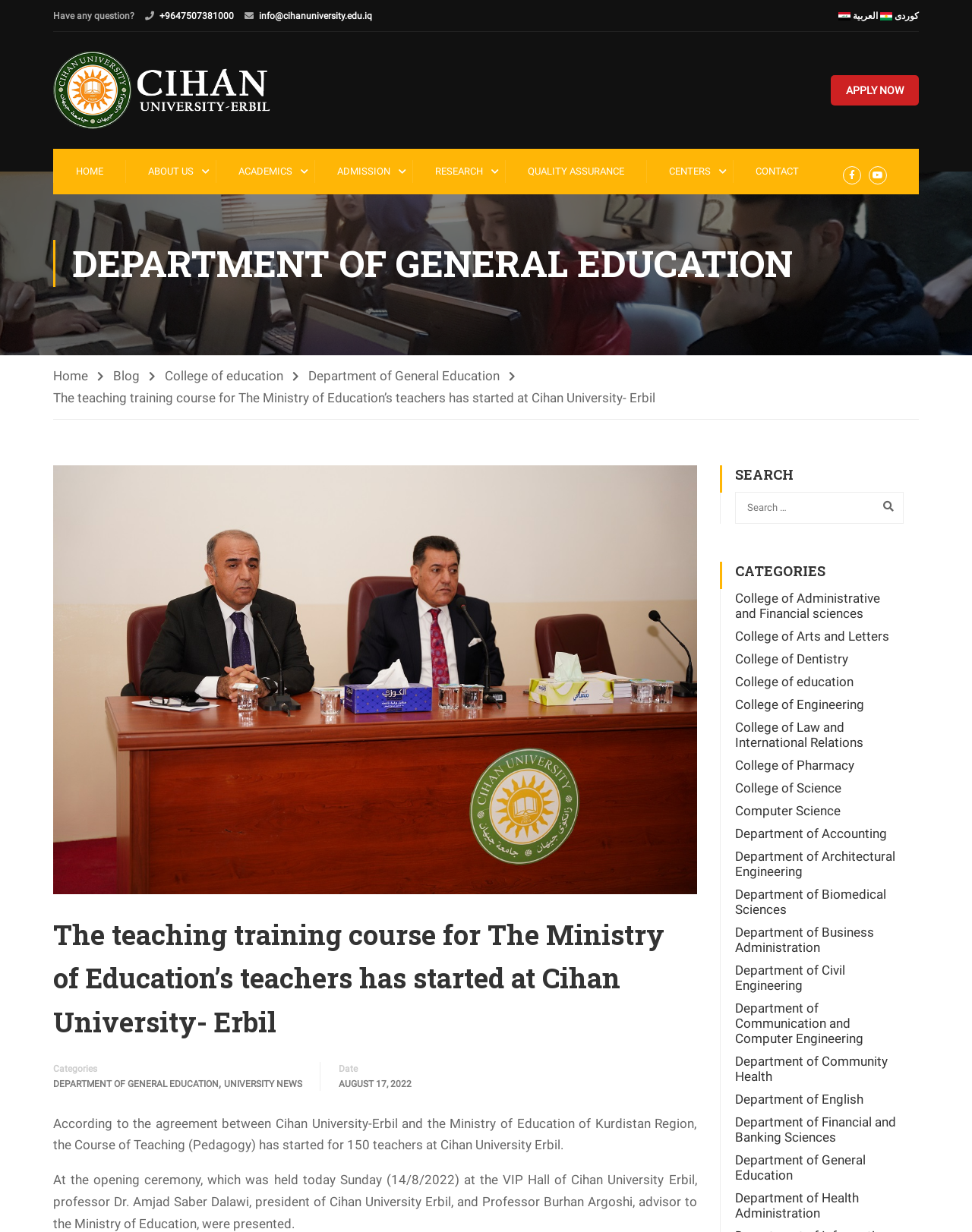What is the phone number to contact the university?
Using the visual information, answer the question in a single word or phrase.

+9647507381000